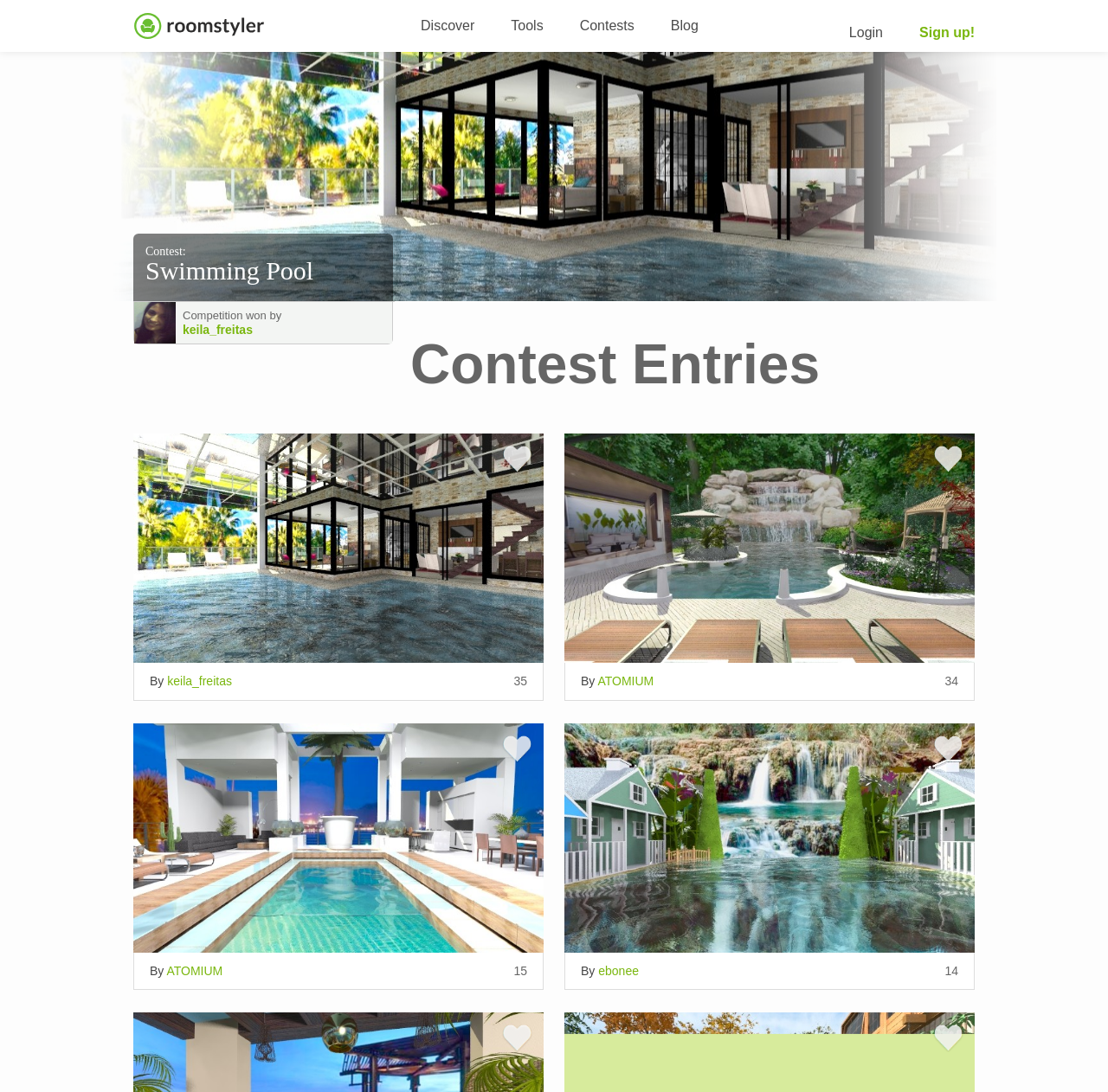Please provide a comprehensive answer to the question below using the information from the image: How many contest entries are shown on this page?

There are three contest entries shown on this page, each with an image and a 'By' static text followed by the username of the contestant.